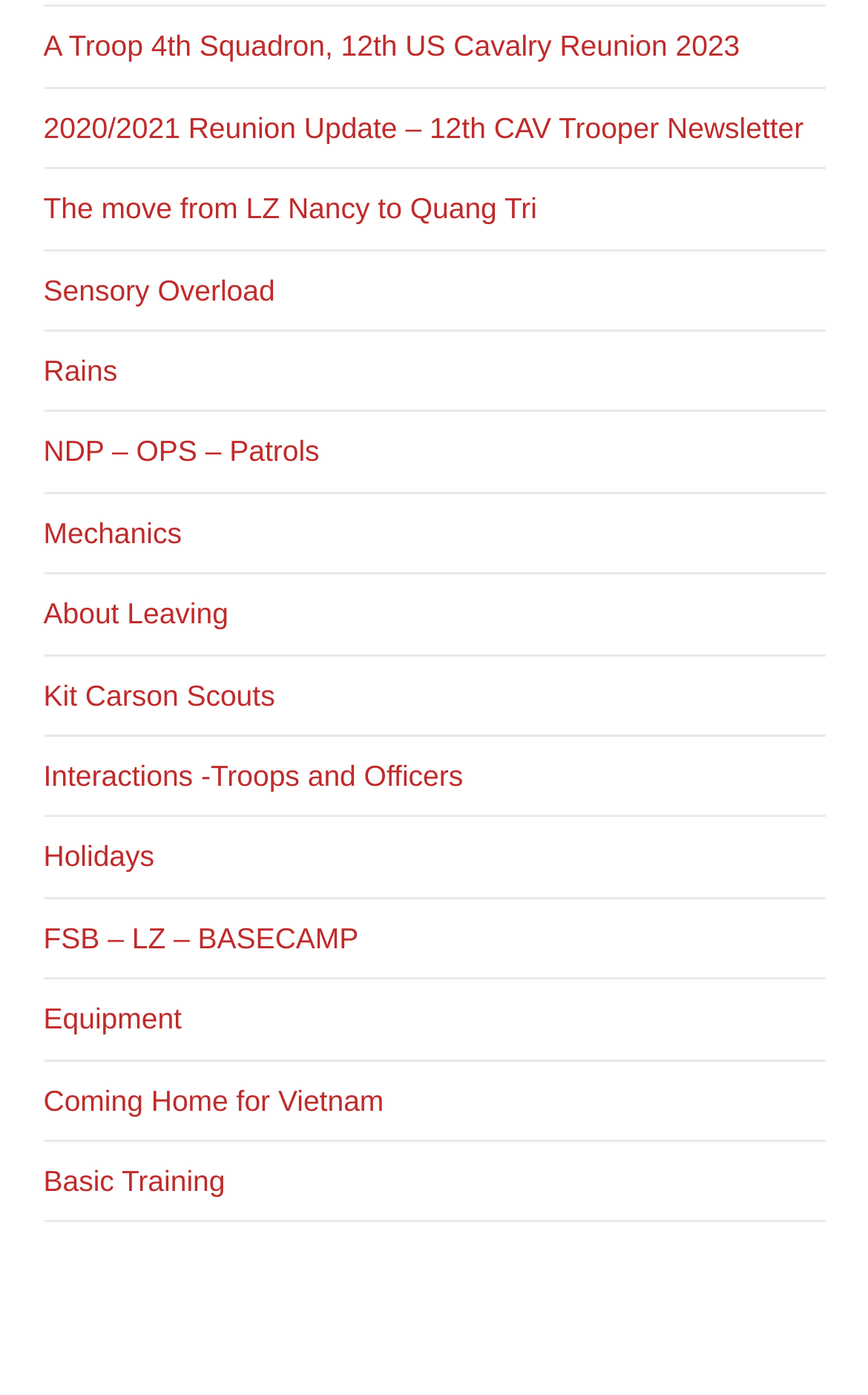Please find the bounding box coordinates of the element that must be clicked to perform the given instruction: "check Holidays". The coordinates should be four float numbers from 0 to 1, i.e., [left, top, right, bottom].

[0.05, 0.602, 0.178, 0.626]